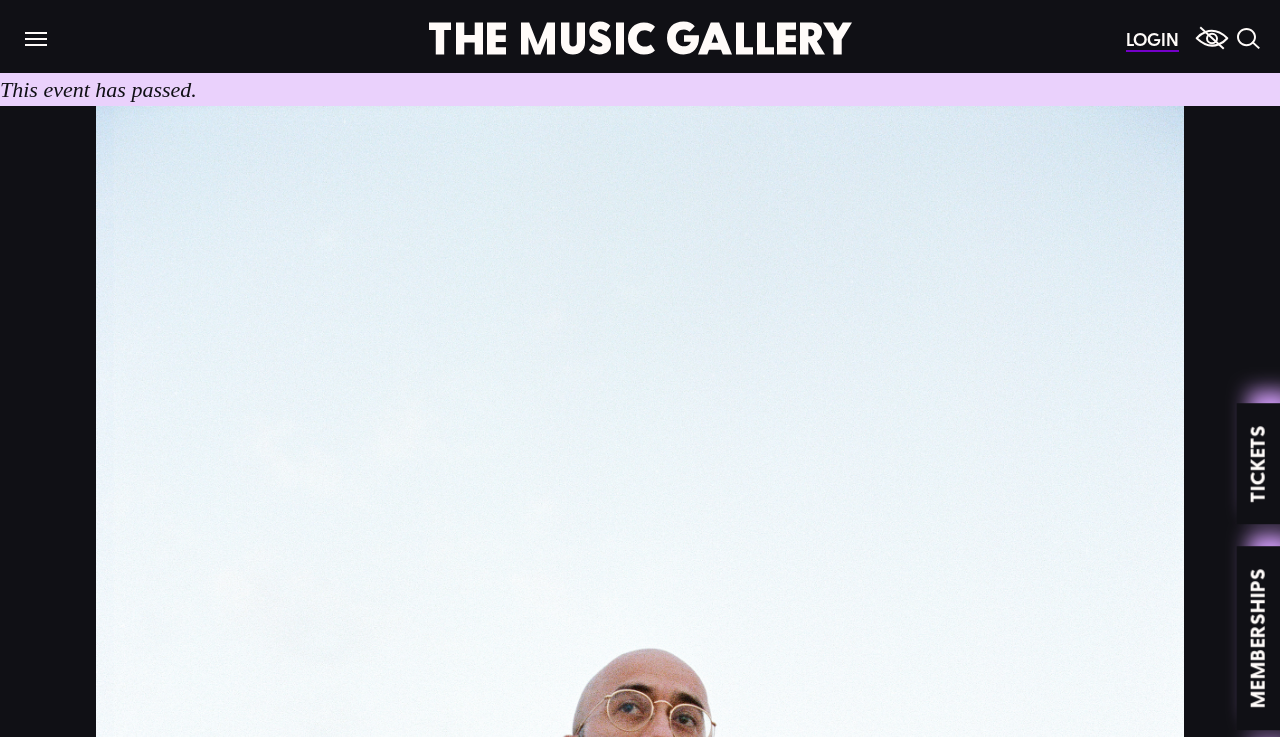Given the element description: "The Music Gallery", predict the bounding box coordinates of the UI element it refers to, using four float numbers between 0 and 1, i.e., [left, top, right, bottom].

[0.335, 0.027, 0.665, 0.076]